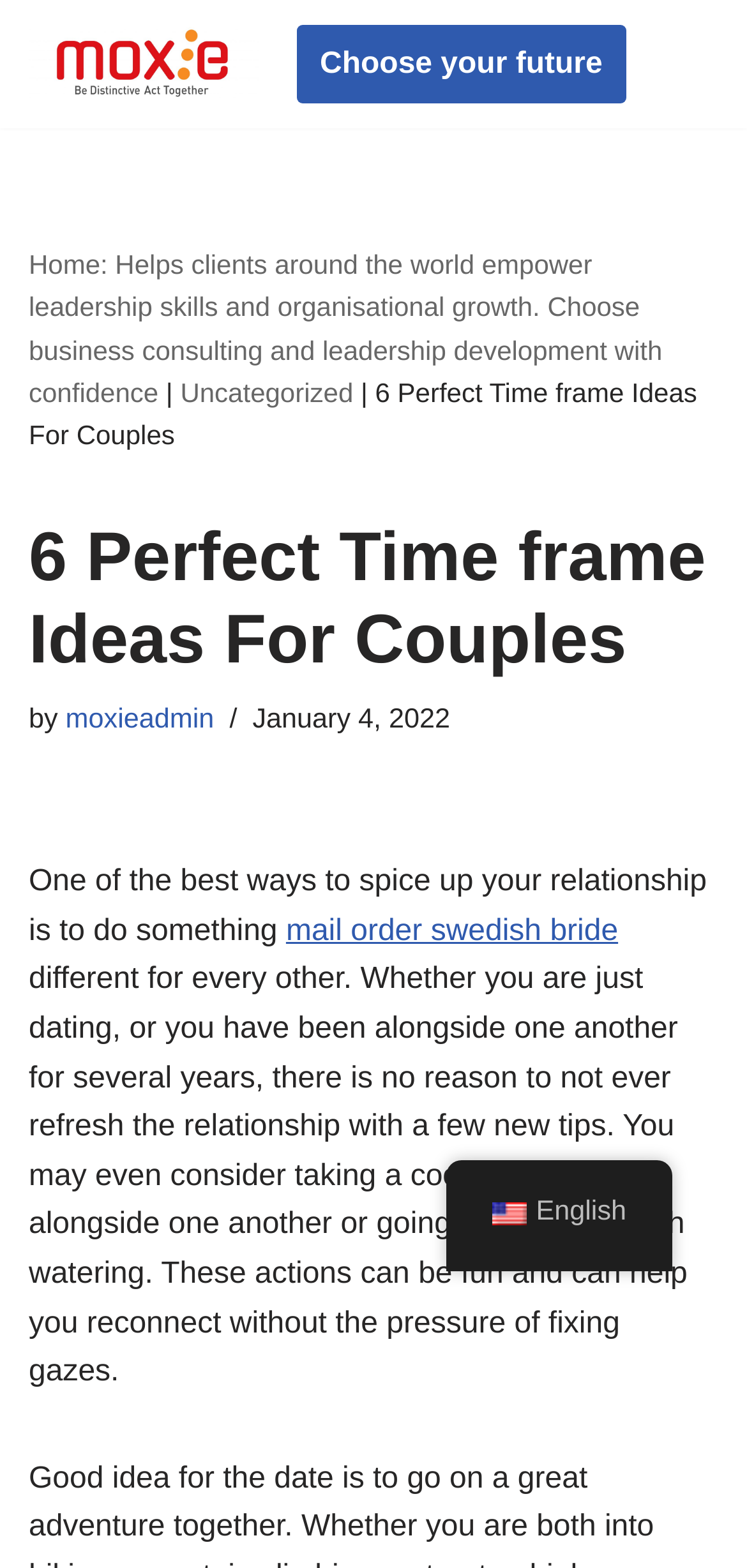What is the category of the current article?
Look at the image and respond with a one-word or short phrase answer.

Uncategorized